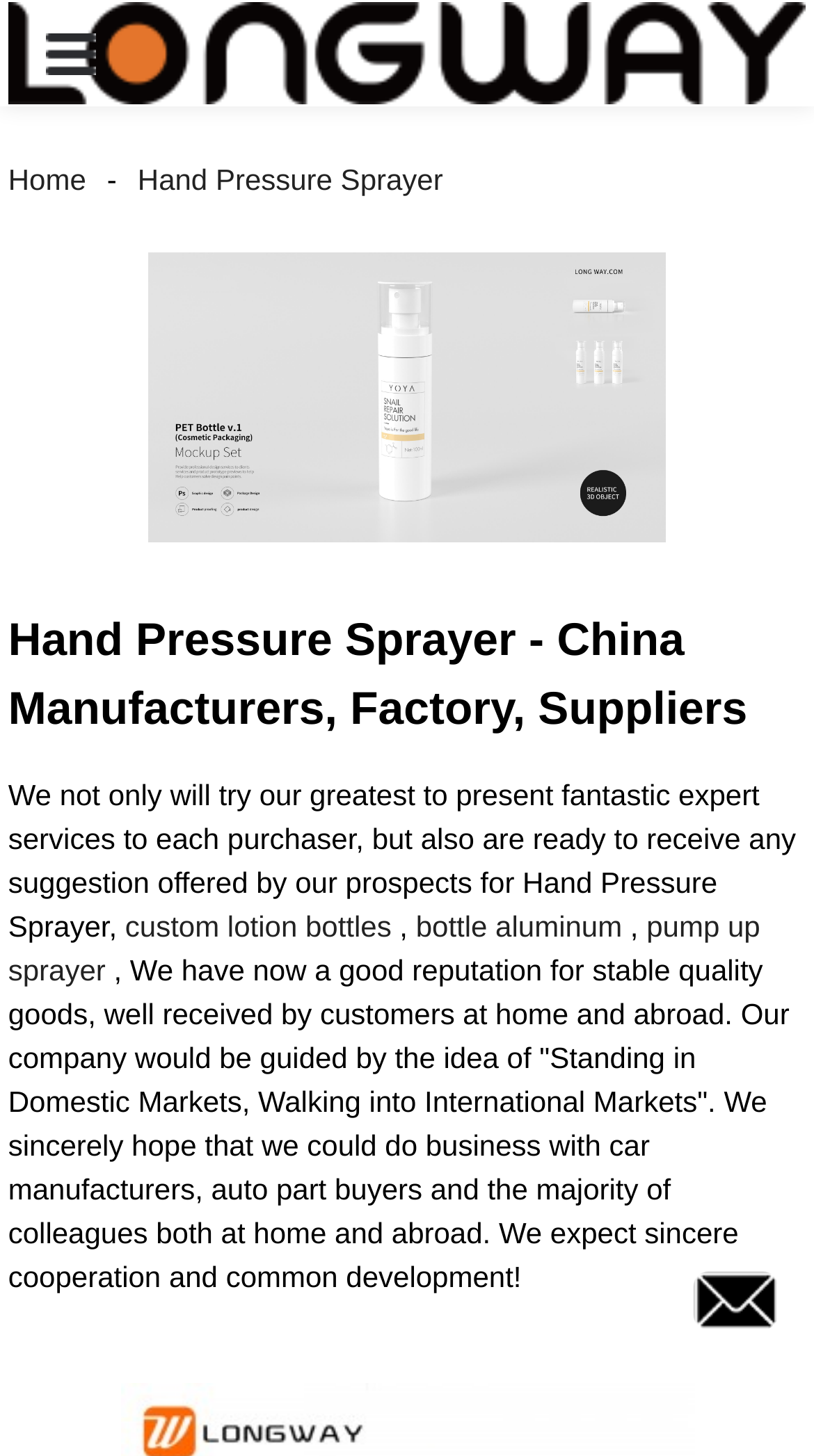Predict the bounding box for the UI component with the following description: "bottle aluminum".

[0.511, 0.625, 0.764, 0.648]